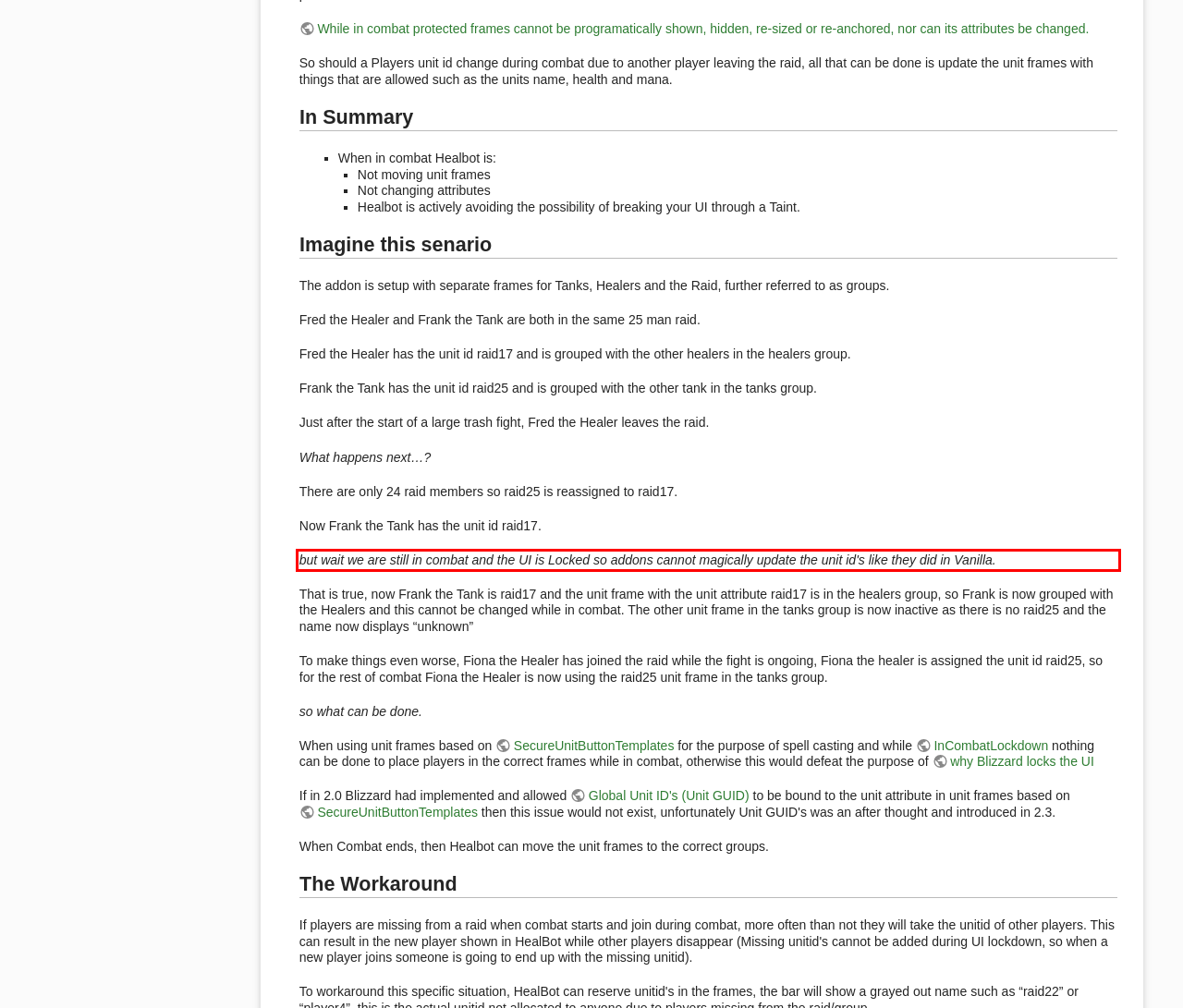View the screenshot of the webpage and identify the UI element surrounded by a red bounding box. Extract the text contained within this red bounding box.

but wait we are still in combat and the UI is Locked so addons cannot magically update the unit id's like they did in Vanilla.